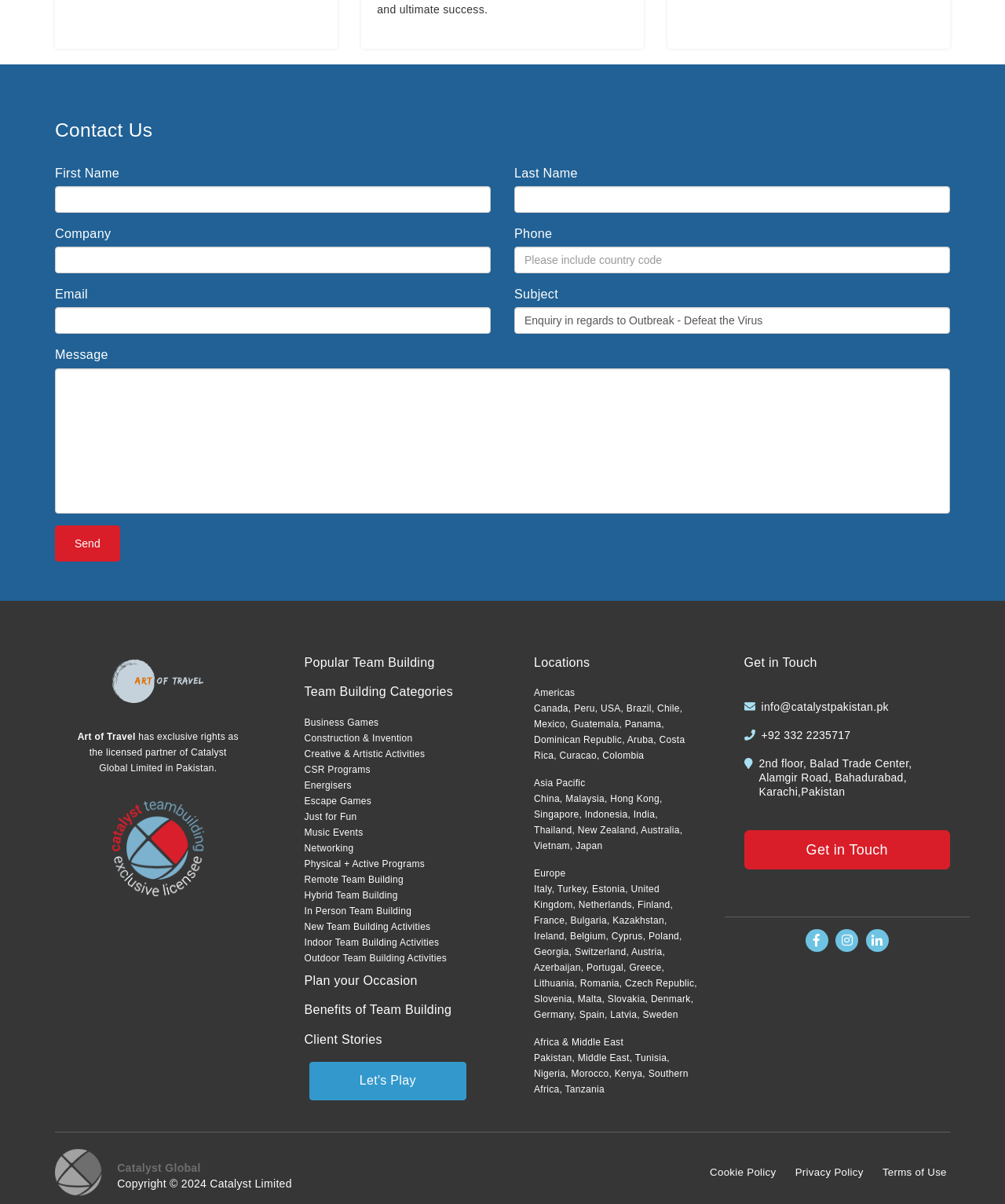What regions are listed for team building locations?
Using the visual information, answer the question in a single word or phrase.

Americas, Asia Pacific